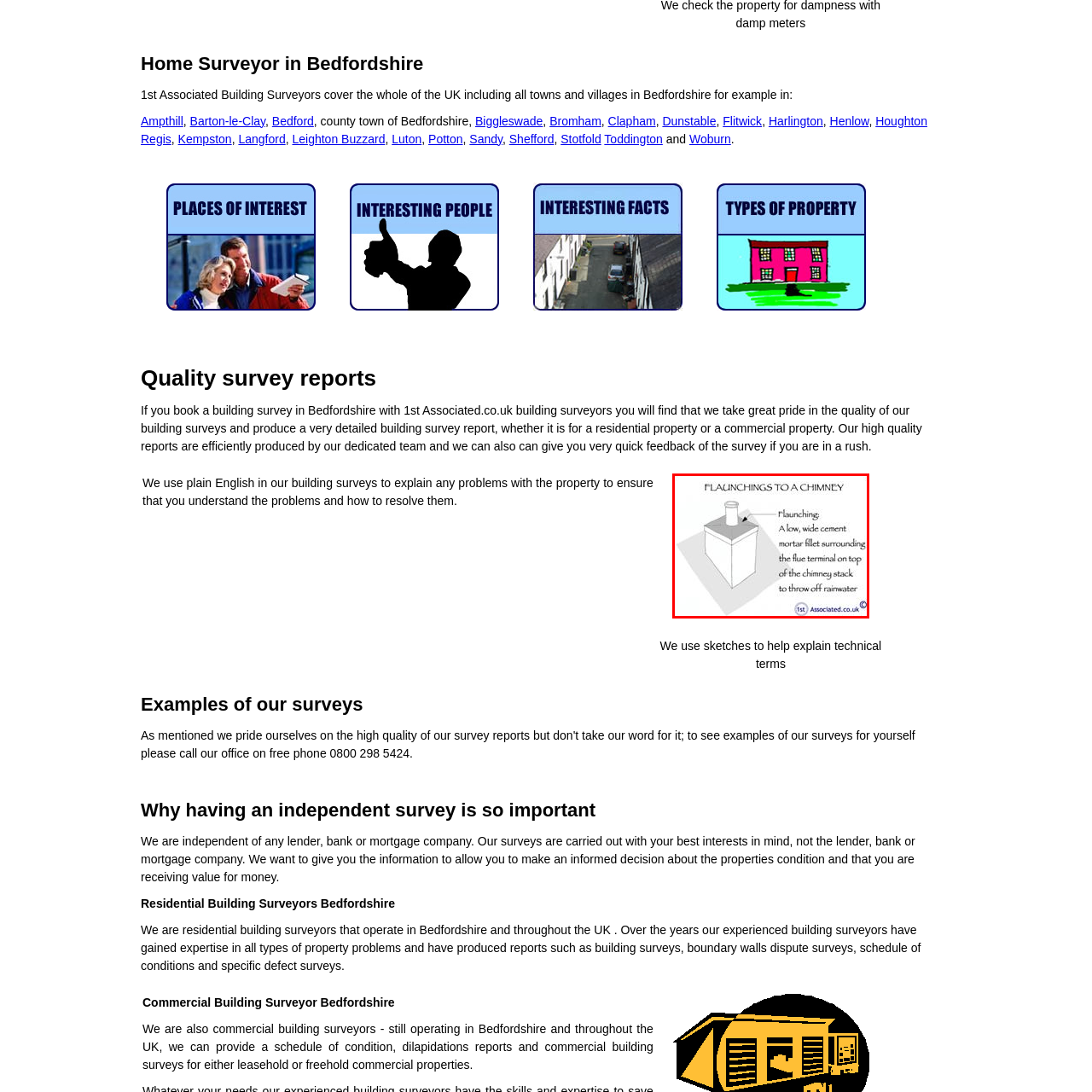Give a detailed caption for the image that is encased within the red bounding box.

The image illustrates the concept of "Flaunchings to a Chimney." It depicts a chimney with a clear graphic representation of flaunching—the low, wide cement mortar fillet that encircles the flue terminal on the chimney stack. The flaunching is designed to direct rainwater away from the chimney, thereby protecting it from moisture damage. This detailed illustration serves as an educational tool, highlighting the importance of proper chimney maintenance and construction techniques. The accompanying text defines flaunching, ensuring clarity for those learning about building structures and their components.